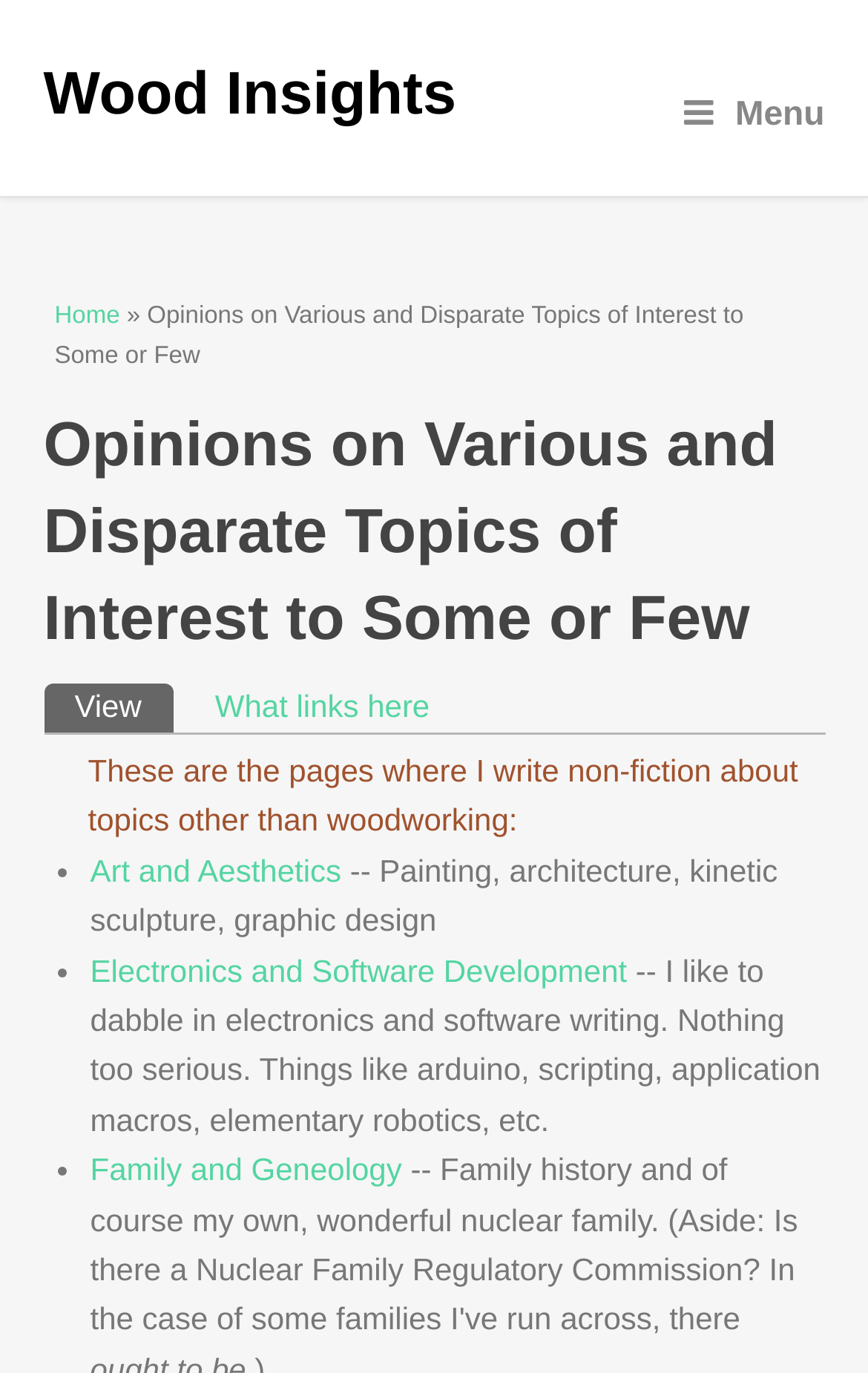Please find and generate the text of the main heading on the webpage.

Opinions on Various and Disparate Topics of Interest to Some or Few